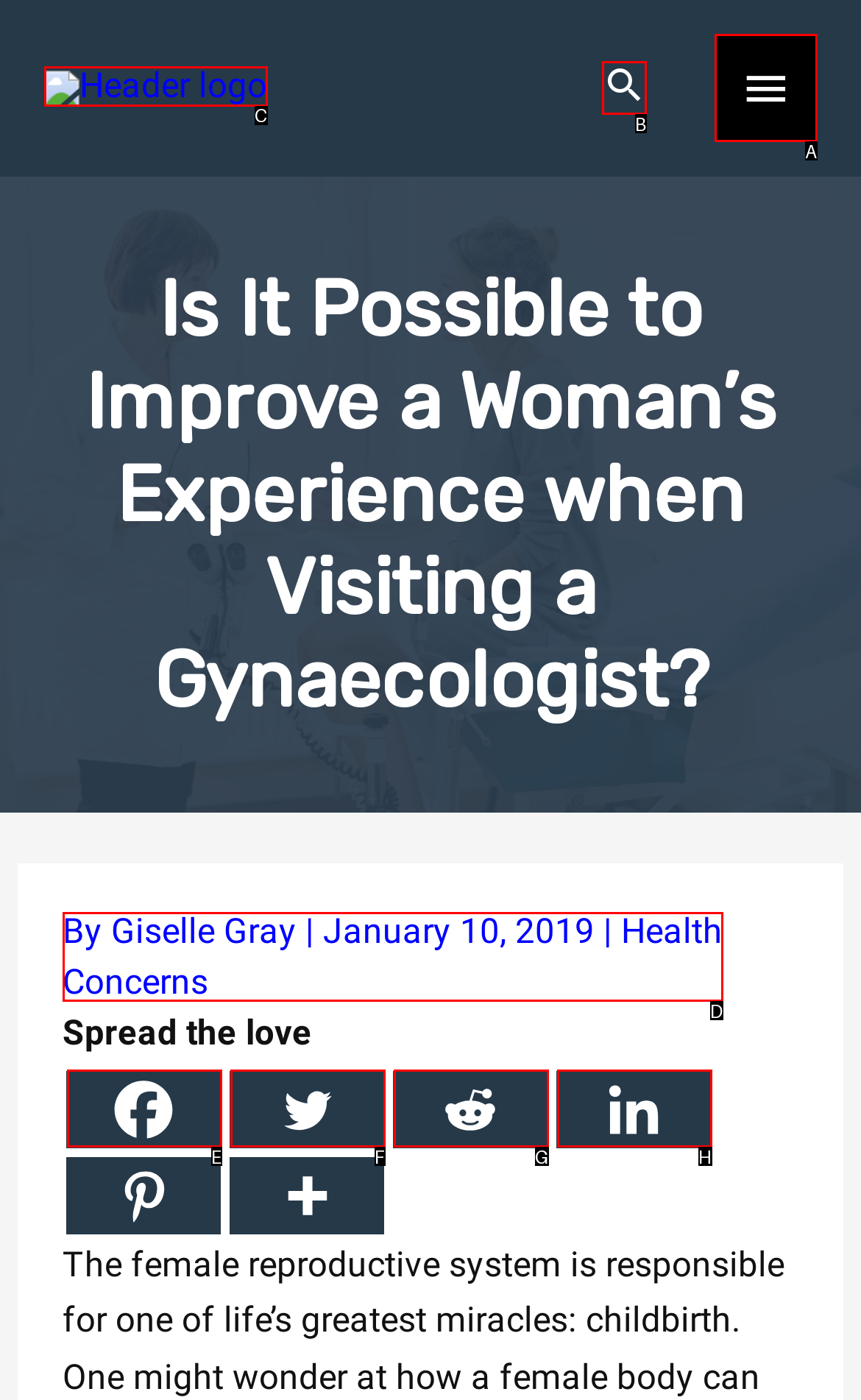Given the description: Students, identify the matching HTML element. Provide the letter of the correct option.

None